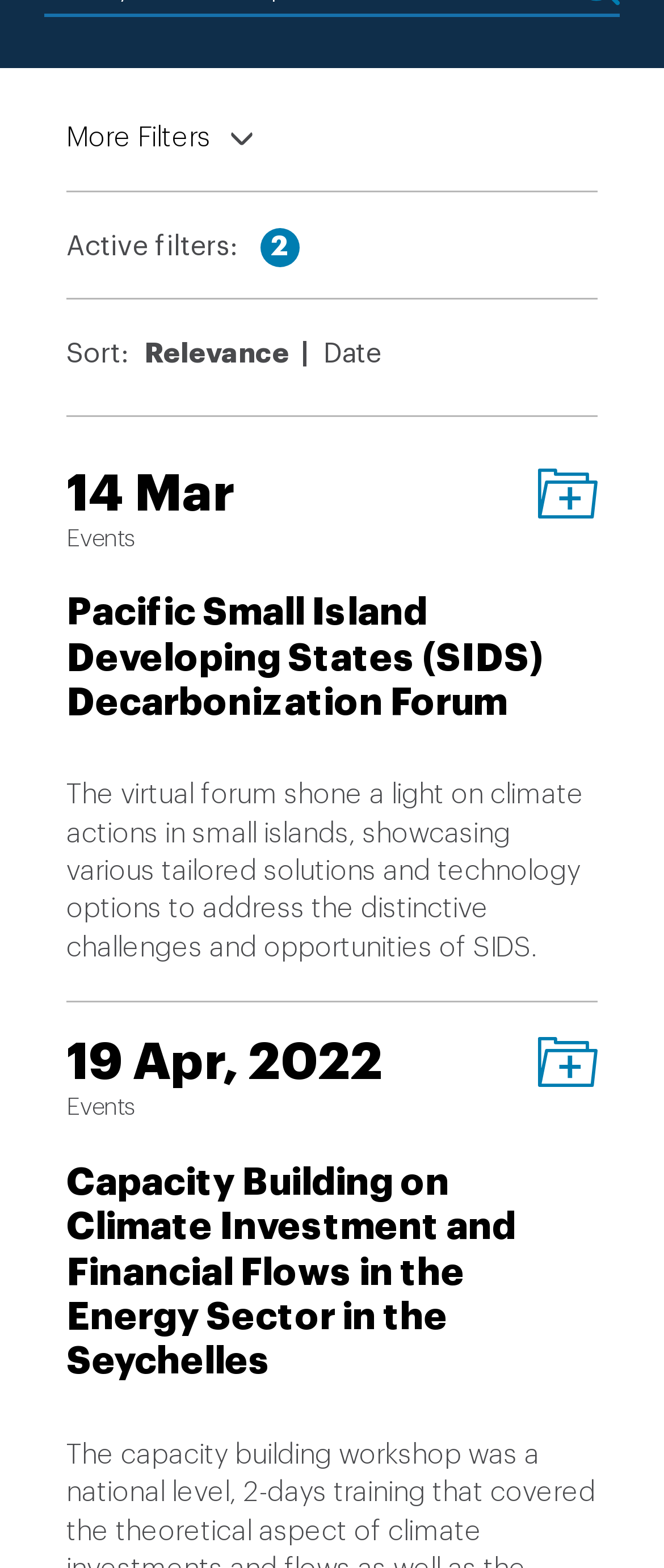What is the name of the first event? Observe the screenshot and provide a one-word or short phrase answer.

Pacific Small Island Developing States (SIDS) Decarbonization Forum